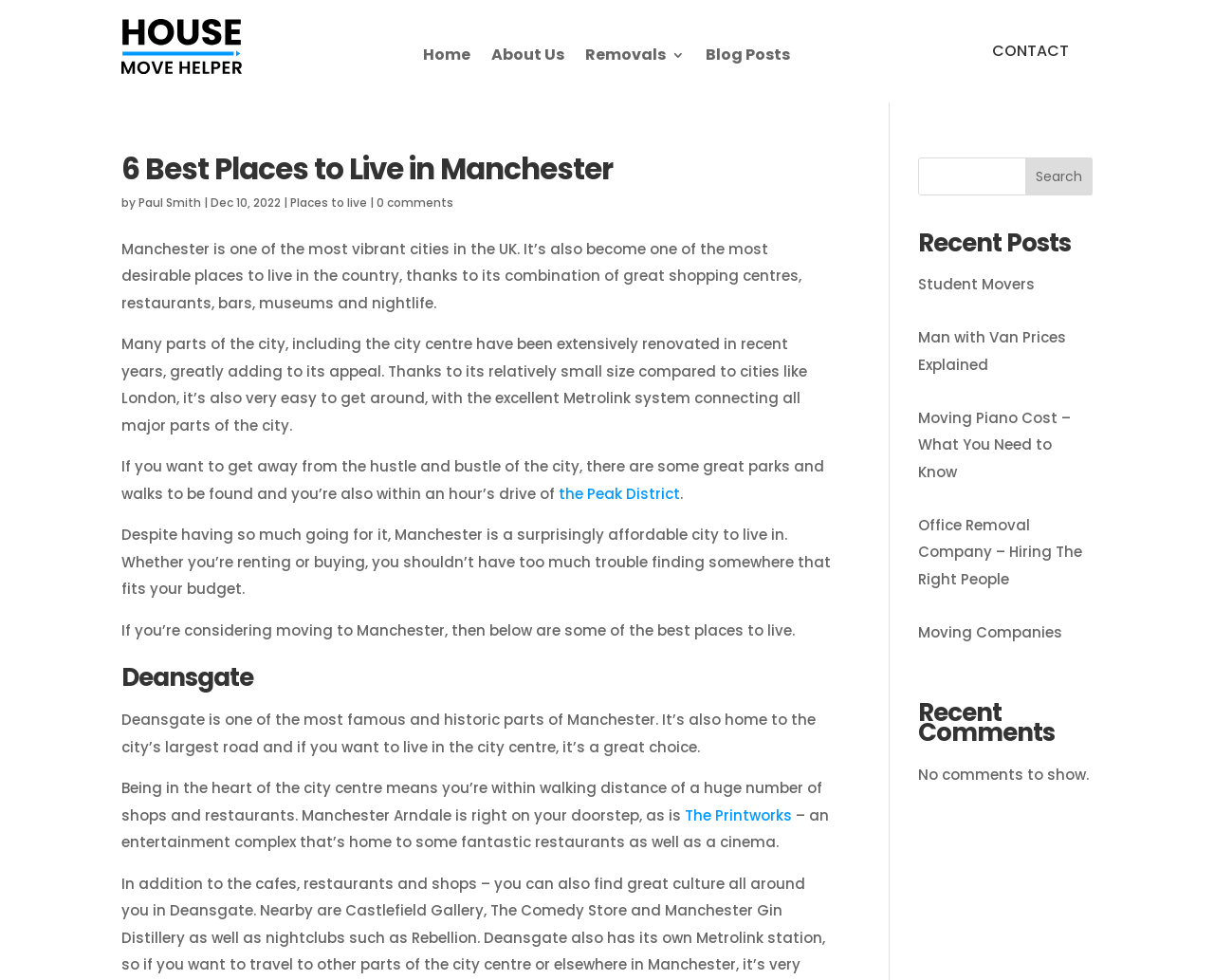What is the name of the national park mentioned?
Examine the image closely and answer the question with as much detail as possible.

The text mentions 'you’re also within an hour’s drive of the Peak District' which indicates that The Peak District is a national park near Manchester.